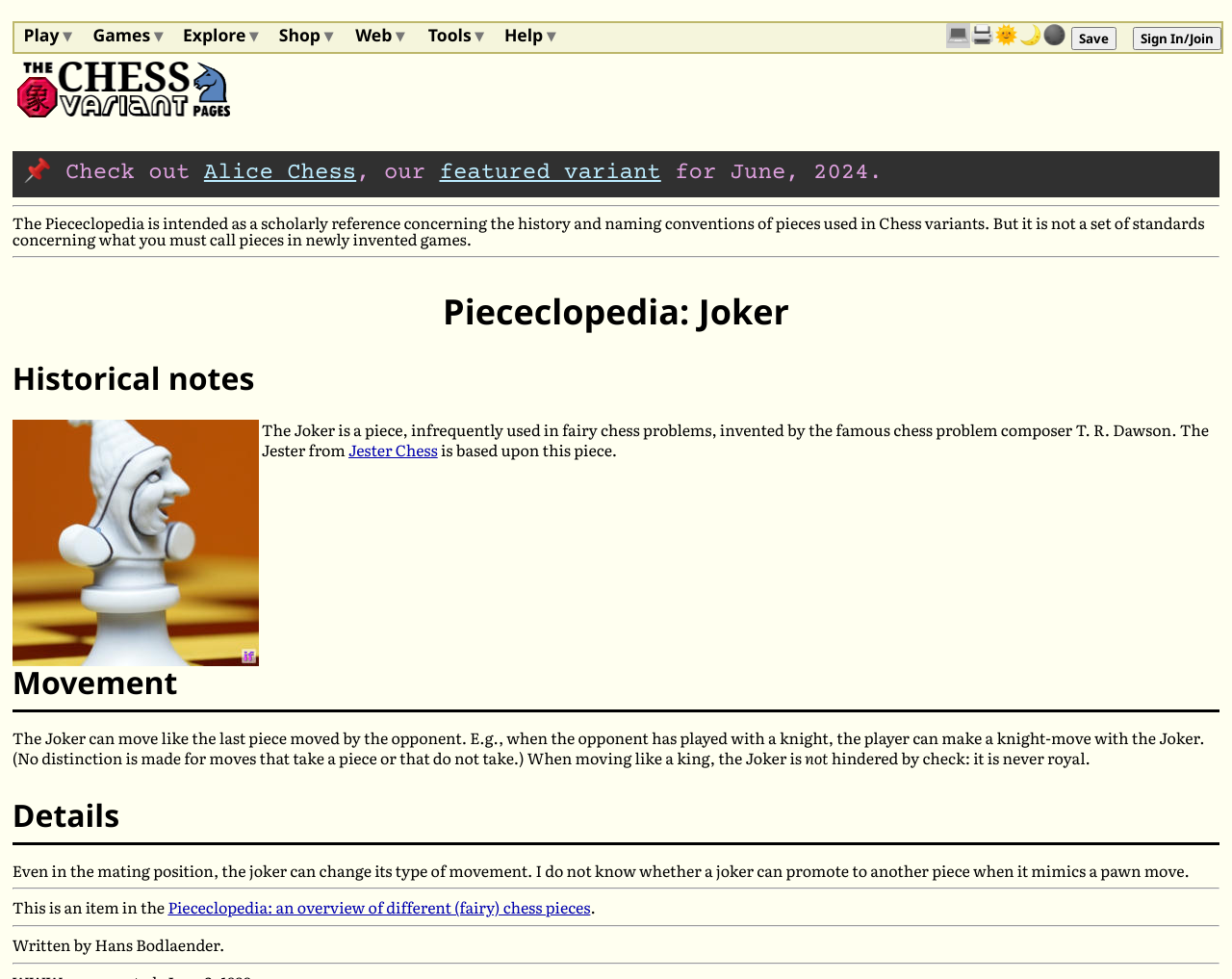Identify the bounding box coordinates of the element that should be clicked to fulfill this task: "Select the '🖨️' option". The coordinates should be provided as four float numbers between 0 and 1, i.e., [left, top, right, bottom].

[0.788, 0.024, 0.807, 0.05]